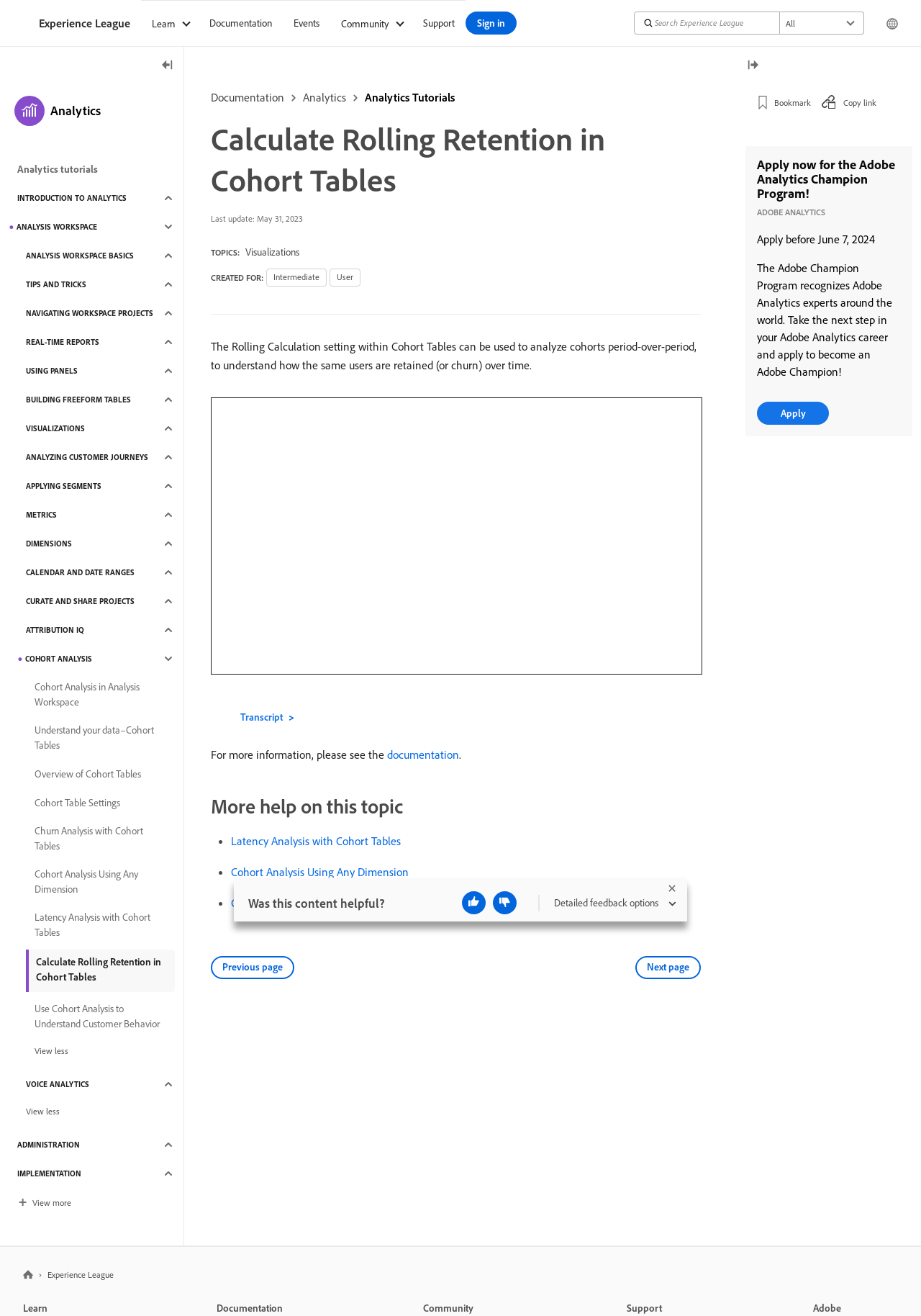Please provide a one-word or phrase answer to the question: 
What is the format of the content on the webpage?

Video and text